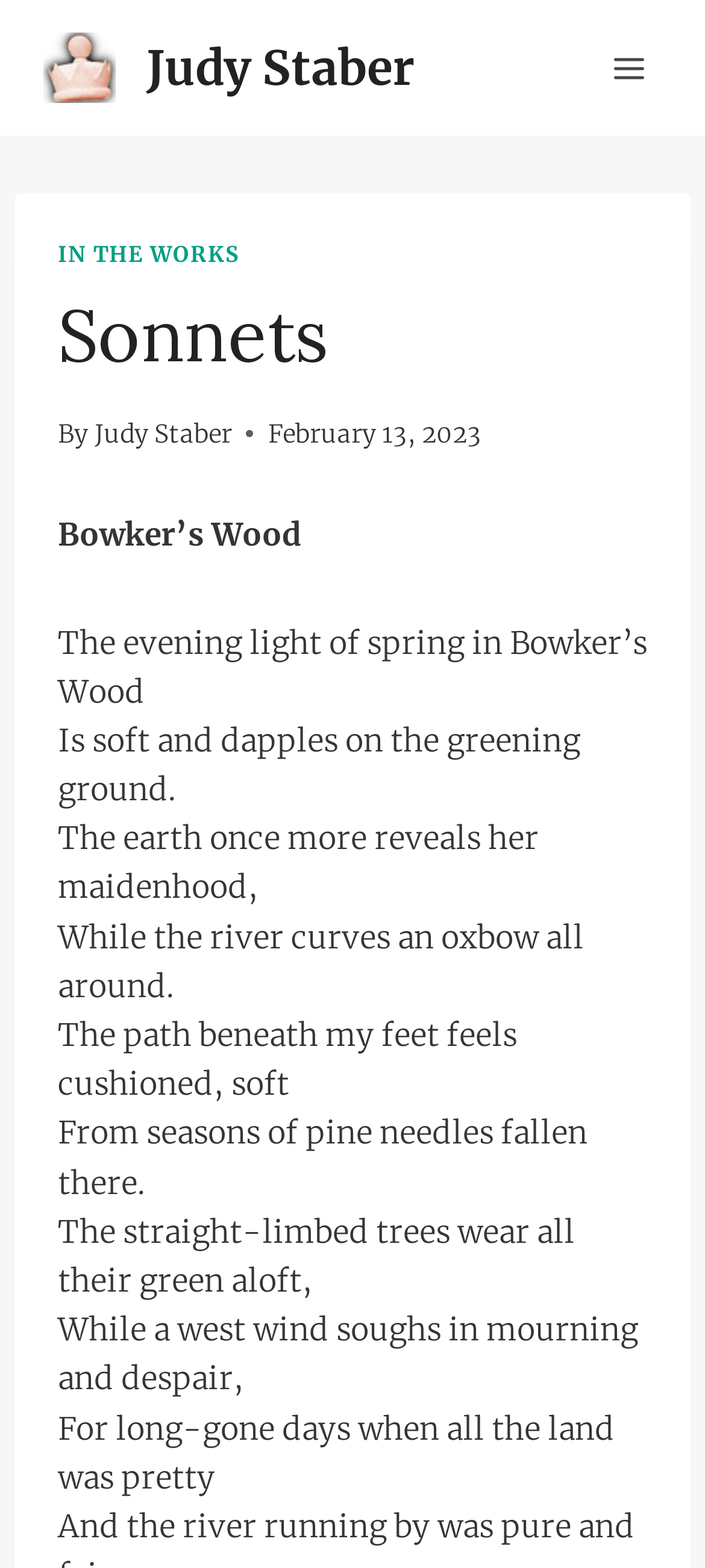Determine the bounding box coordinates for the HTML element described here: "Judy Staber".

[0.134, 0.267, 0.329, 0.286]